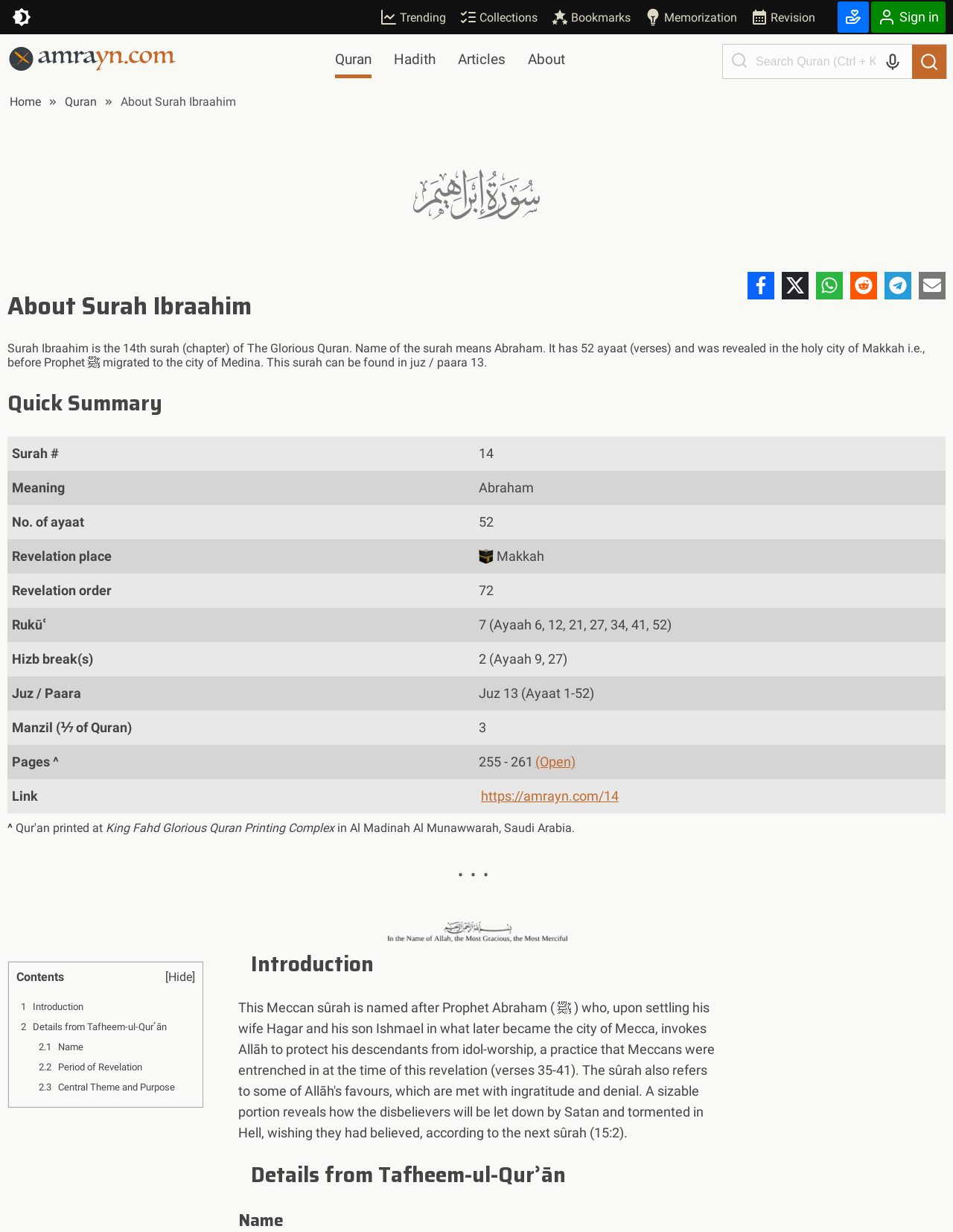Please identify the coordinates of the bounding box that should be clicked to fulfill this instruction: "Click on the 'About' link".

None